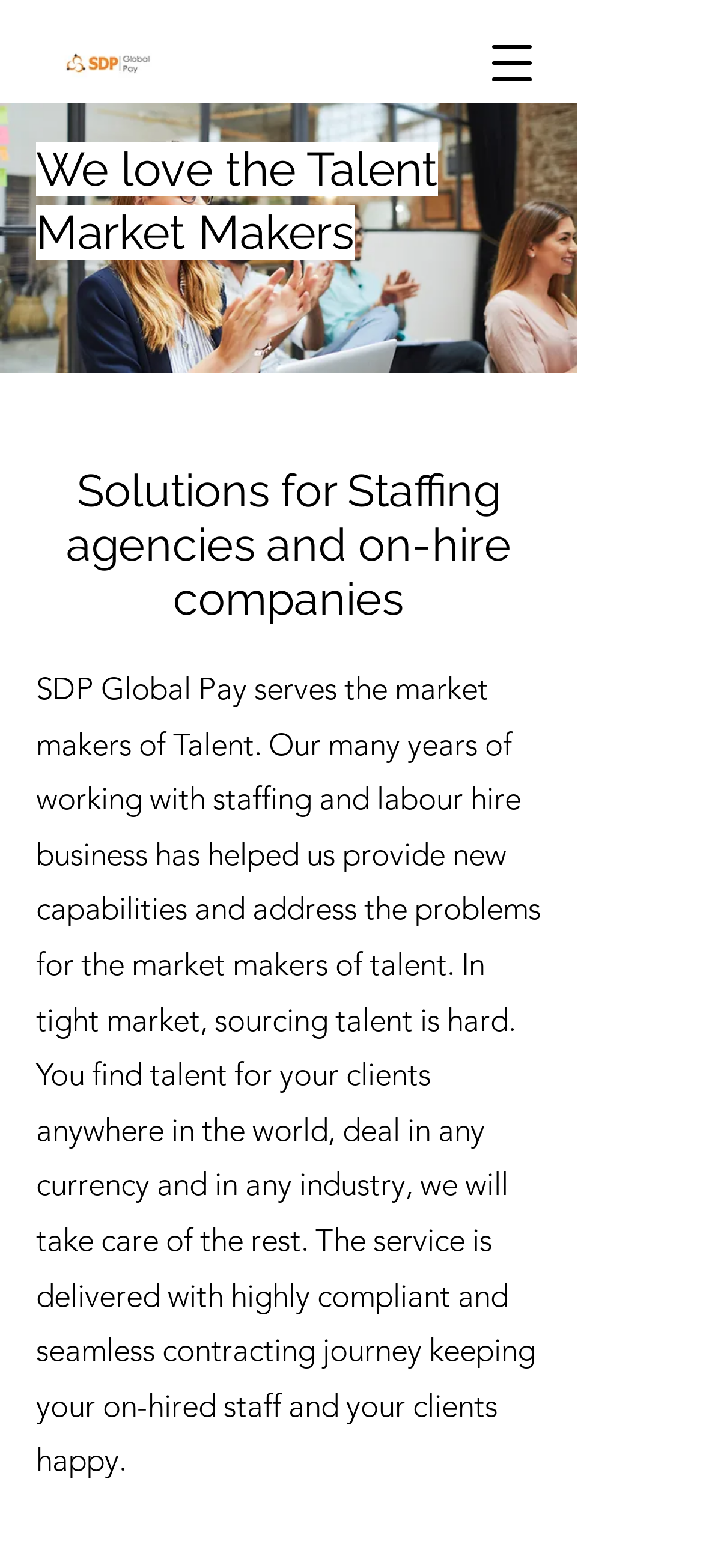Please answer the following question as detailed as possible based on the image: 
What is the benefit of SDP Global Pay's service?

The webpage states that SDP Global Pay's service is delivered with a highly compliant and seamless contracting journey, which keeps both the on-hired staff and clients happy, indicating a positive outcome for those who use their services.